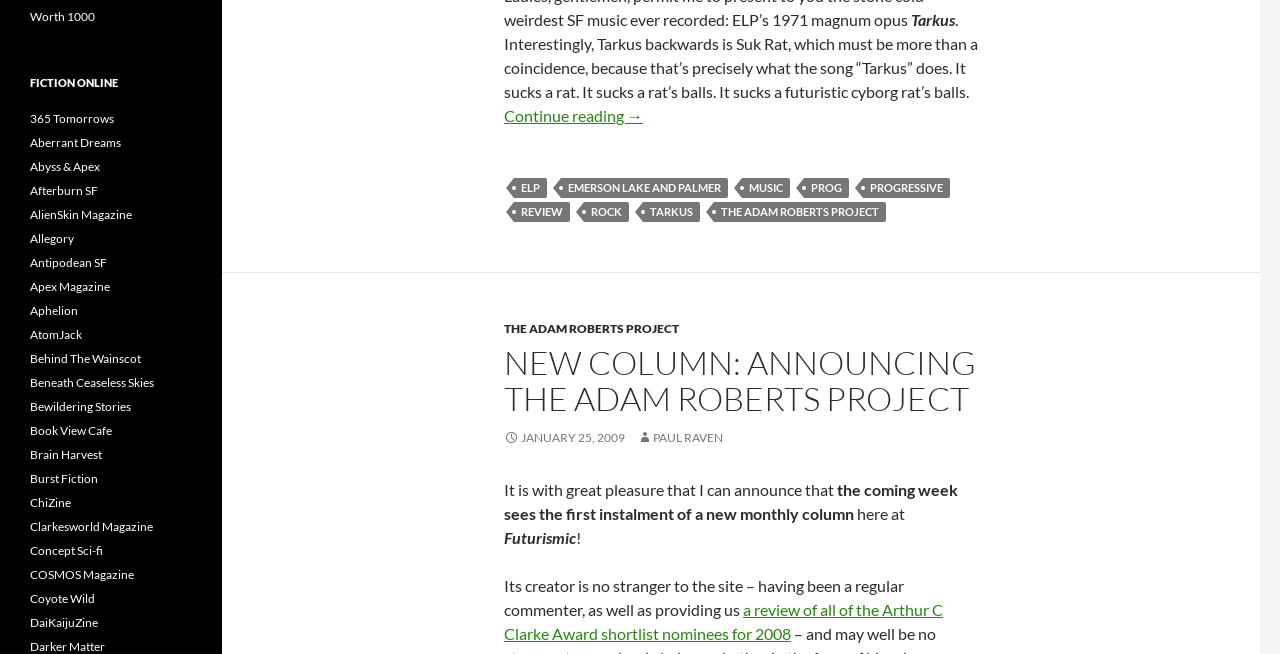Provide the bounding box coordinates for the UI element described in this sentence: "The Adam Roberts Project". The coordinates should be four float values between 0 and 1, i.e., [left, top, right, bottom].

[0.558, 0.308, 0.692, 0.339]